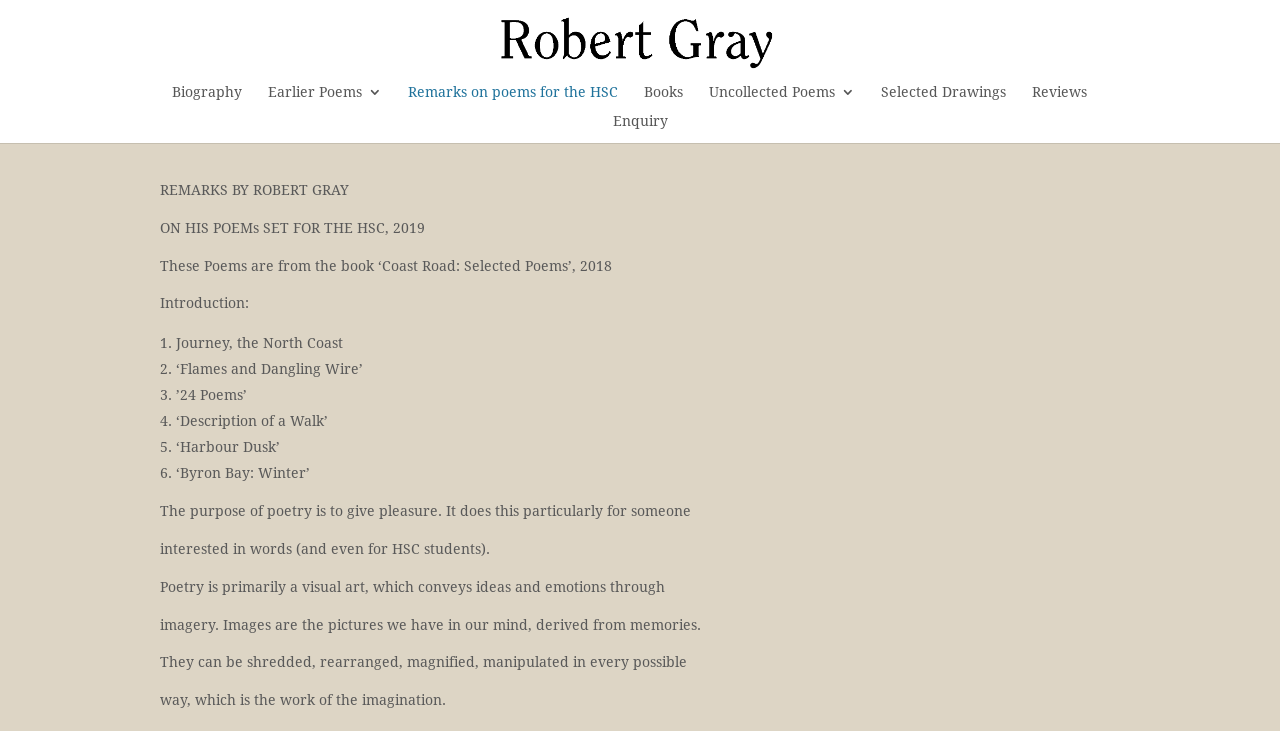Specify the bounding box coordinates of the area to click in order to follow the given instruction: "Send an enquiry."

[0.479, 0.156, 0.521, 0.196]